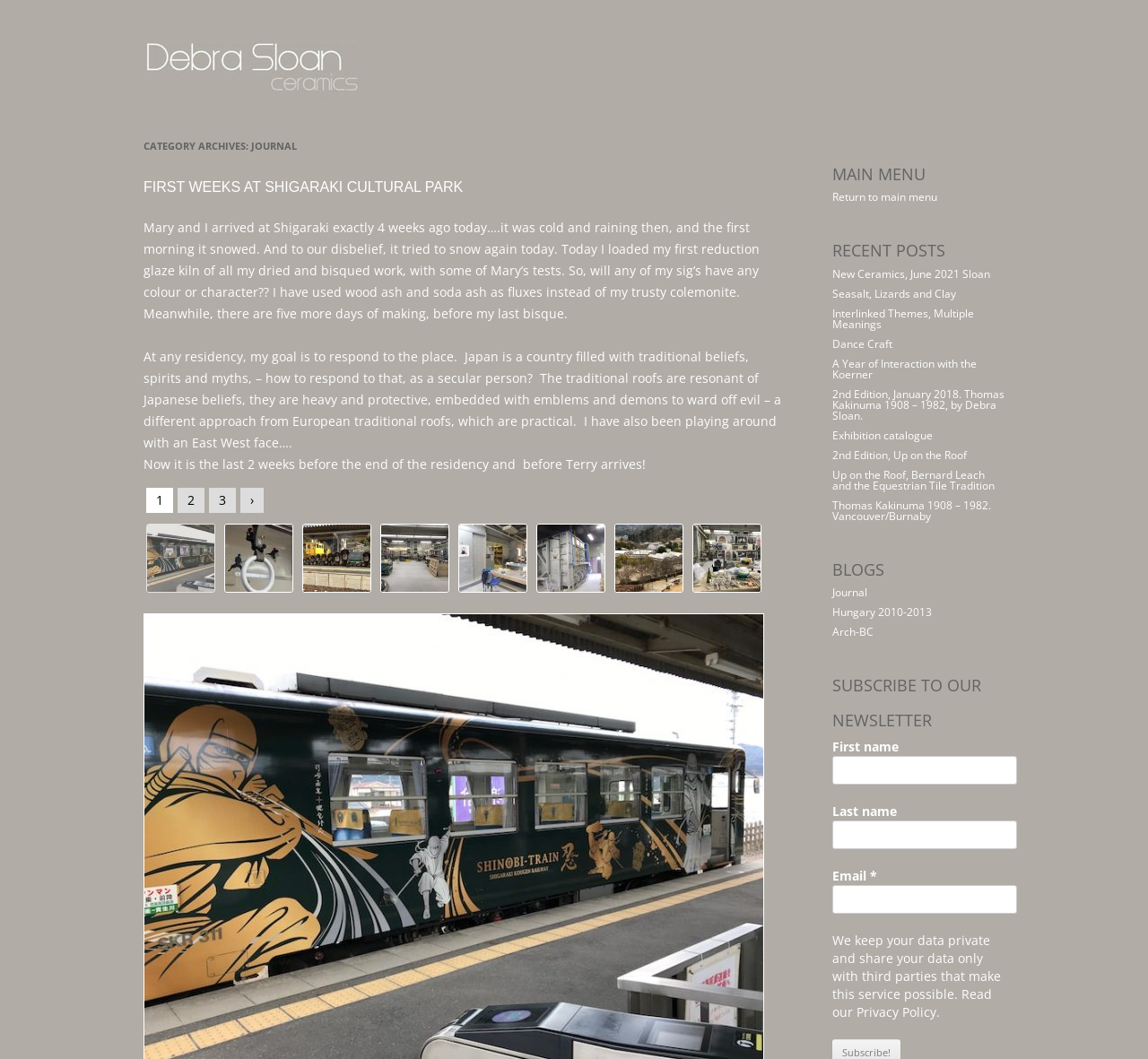Give the bounding box coordinates for the element described as: "title="P1190006"".

[0.4, 0.495, 0.46, 0.56]